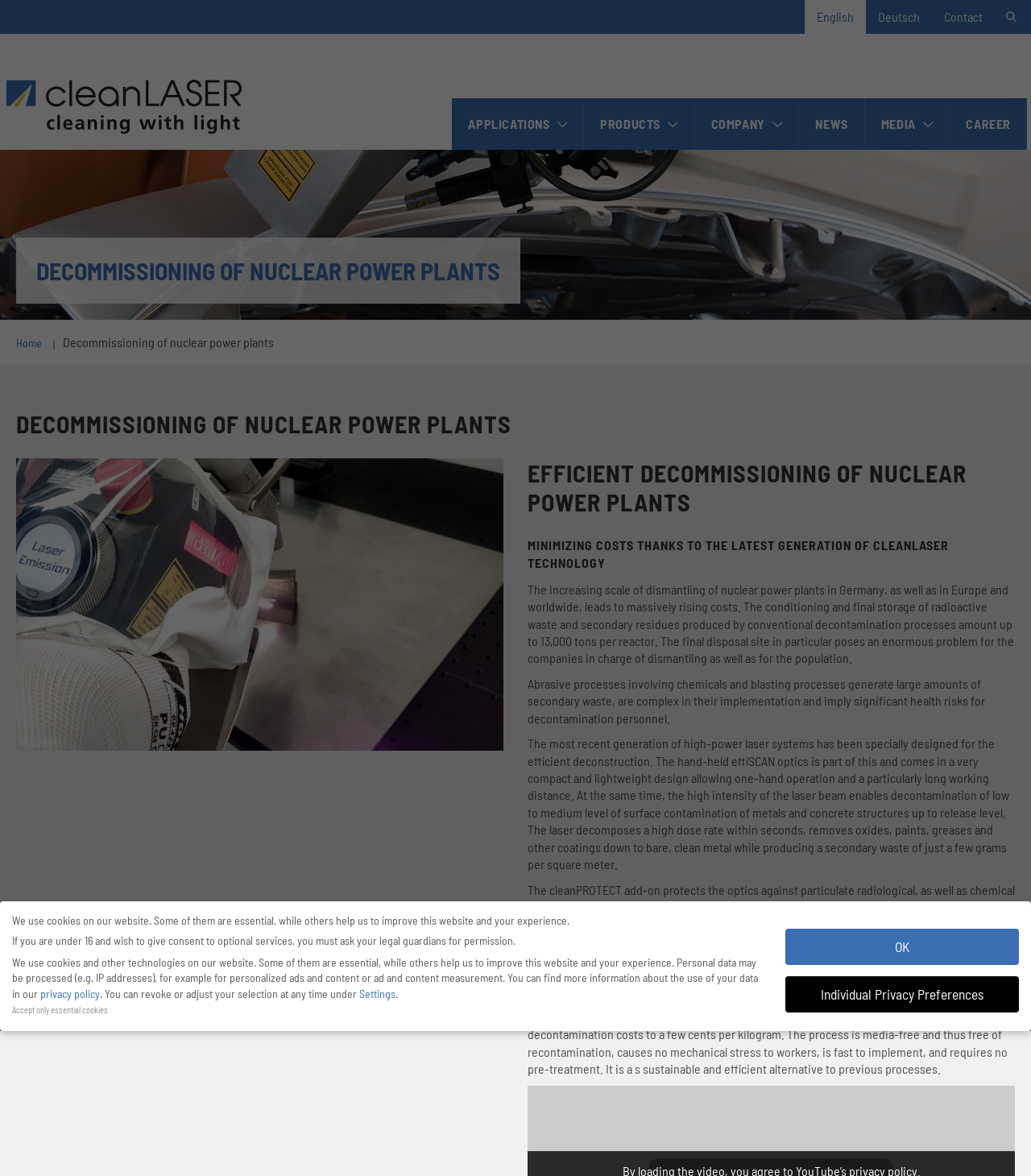Determine the bounding box coordinates of the UI element that matches the following description: "Mommywood". The coordinates should be four float numbers between 0 and 1 in the format [left, top, right, bottom].

None